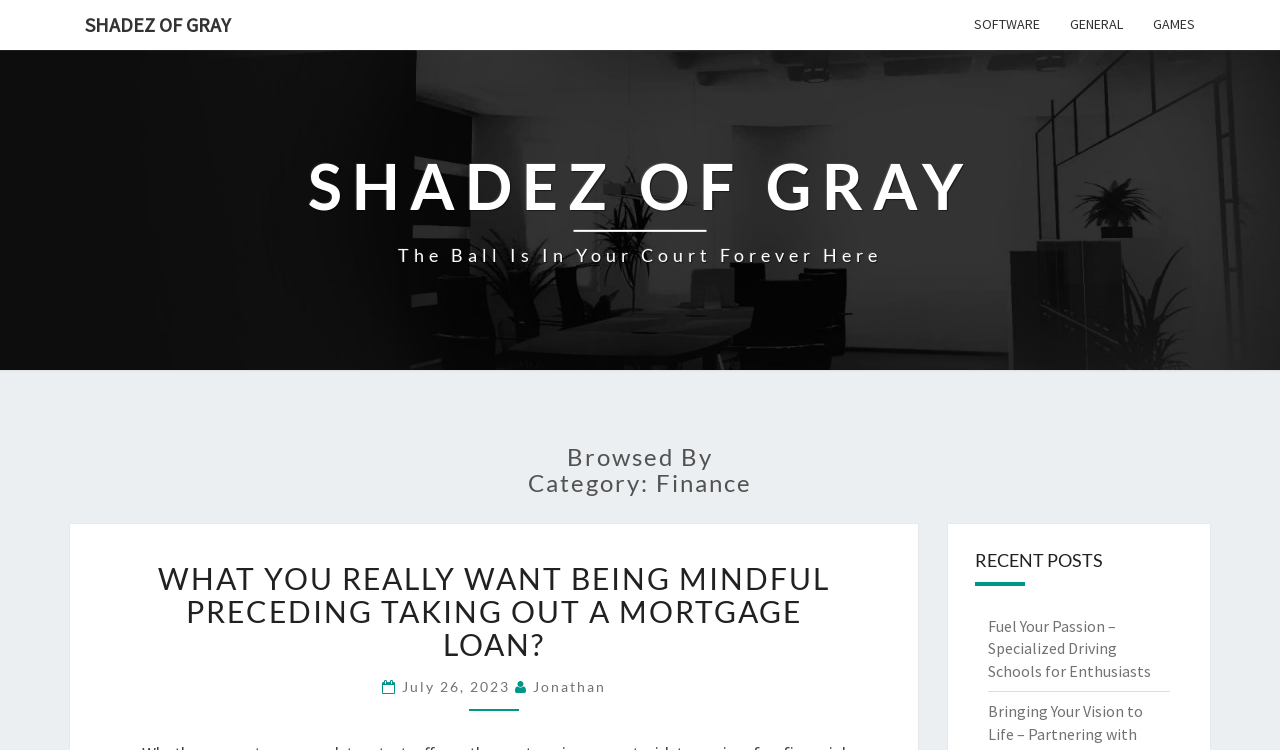Please provide the main heading of the webpage content.

SHADEZ OF GRAY